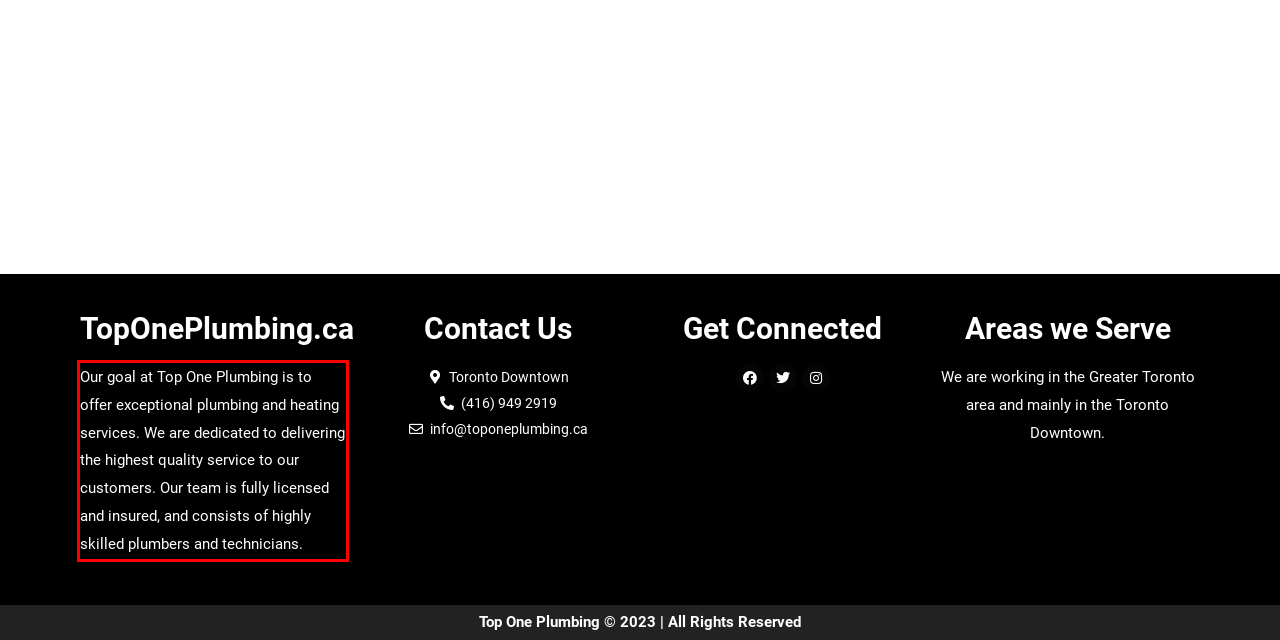Within the screenshot of the webpage, there is a red rectangle. Please recognize and generate the text content inside this red bounding box.

Our goal at Top One Plumbing is to offer exceptional plumbing and heating services. We are dedicated to delivering the highest quality service to our customers. Our team is fully licensed and insured, and consists of highly skilled plumbers and technicians.